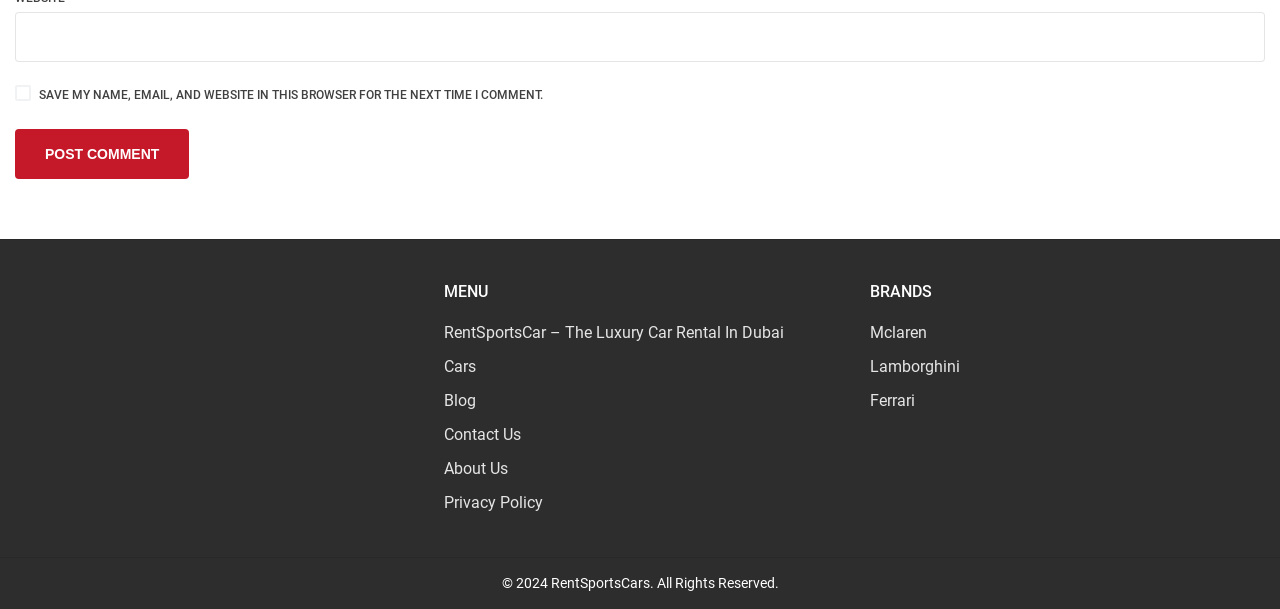Reply to the question below using a single word or brief phrase:
What is the copyright information at the bottom of the webpage?

© 2024 RentSportsCars. All Rights Reserved.